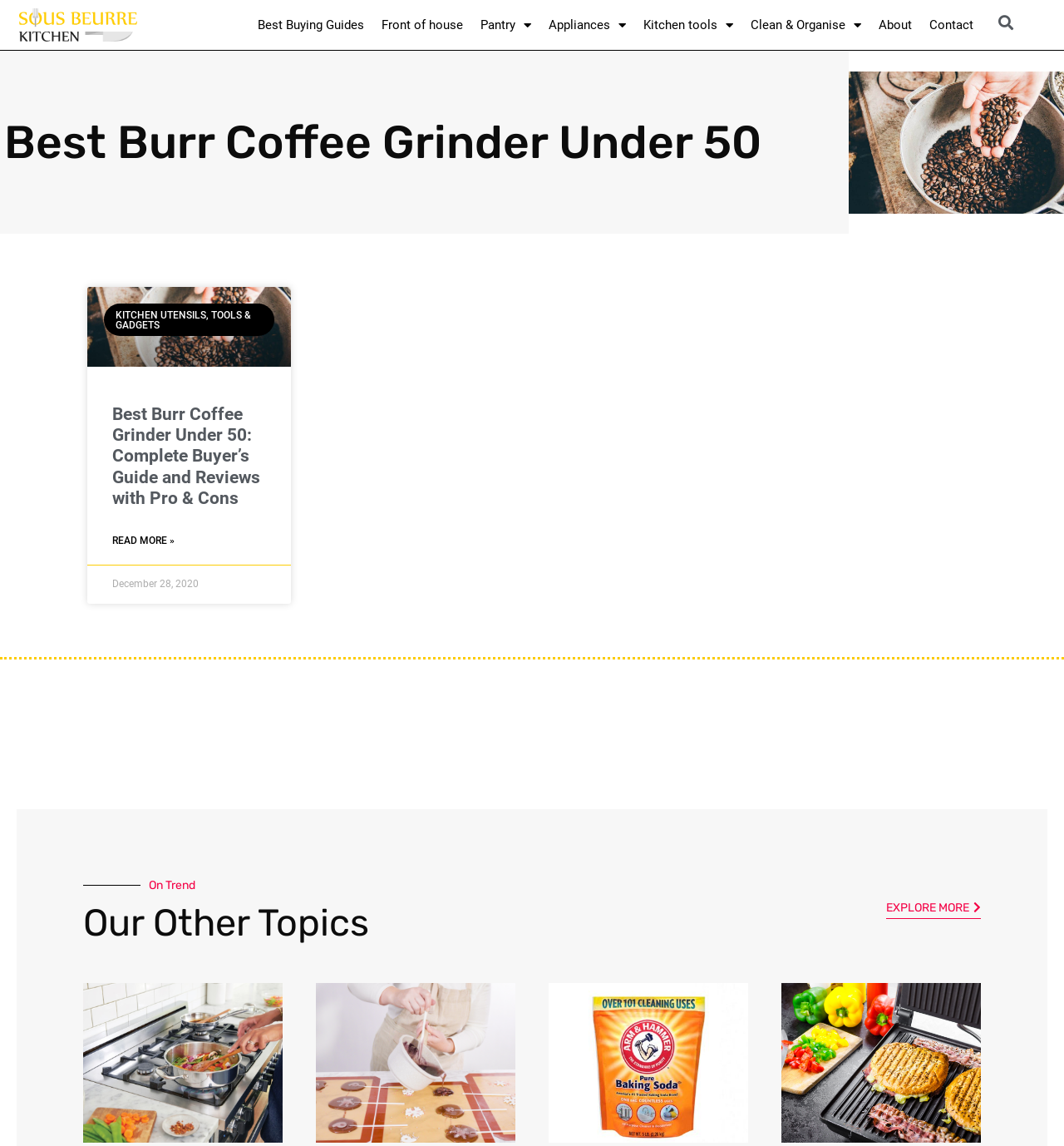Using the description "Best Buying Guides", predict the bounding box of the relevant HTML element.

[0.242, 0.013, 0.342, 0.031]